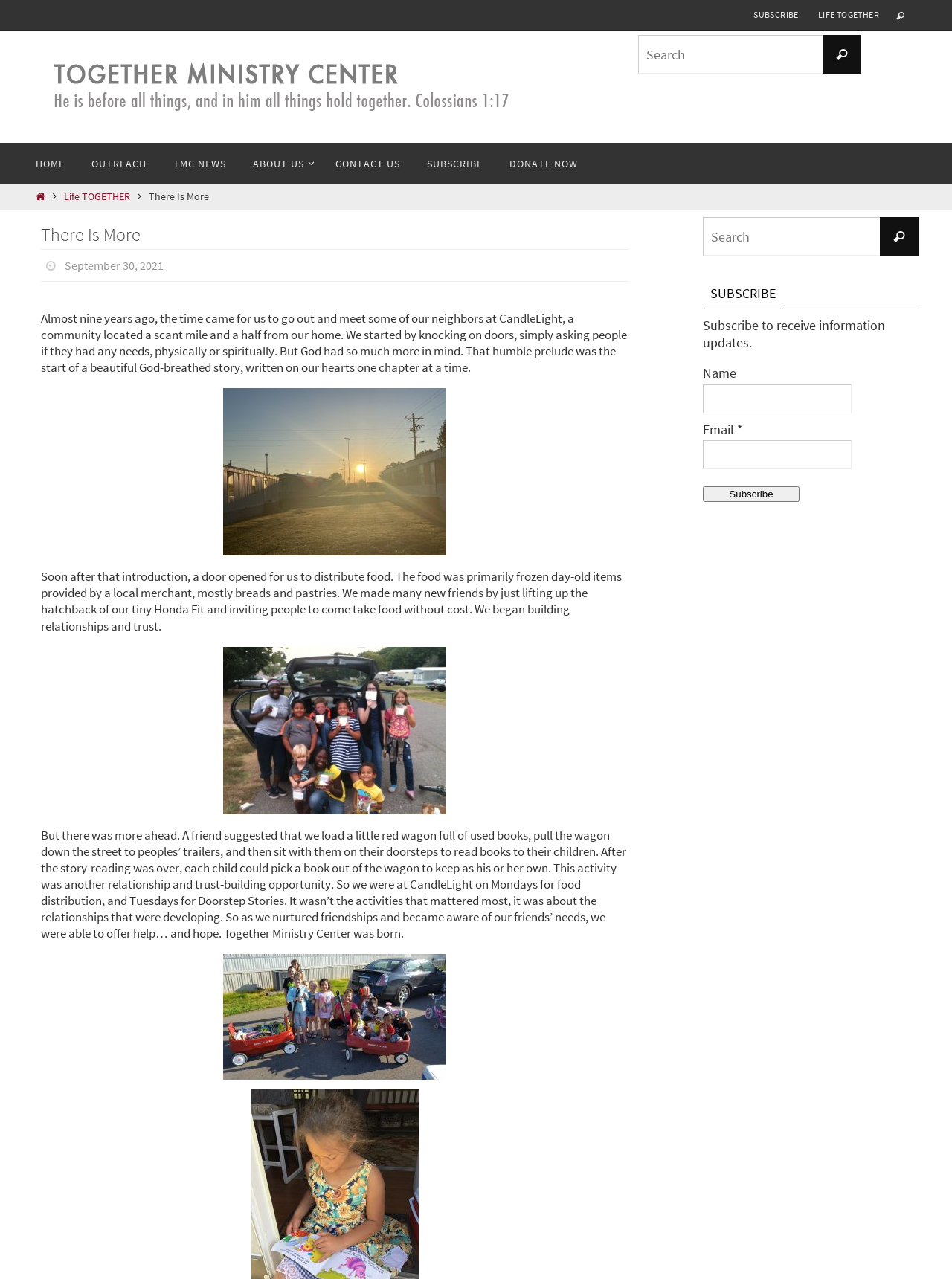From the given element description: "Subscribe", find the bounding box for the UI element. Provide the coordinates as four float numbers between 0 and 1, in the order [left, top, right, bottom].

[0.784, 0.004, 0.847, 0.019]